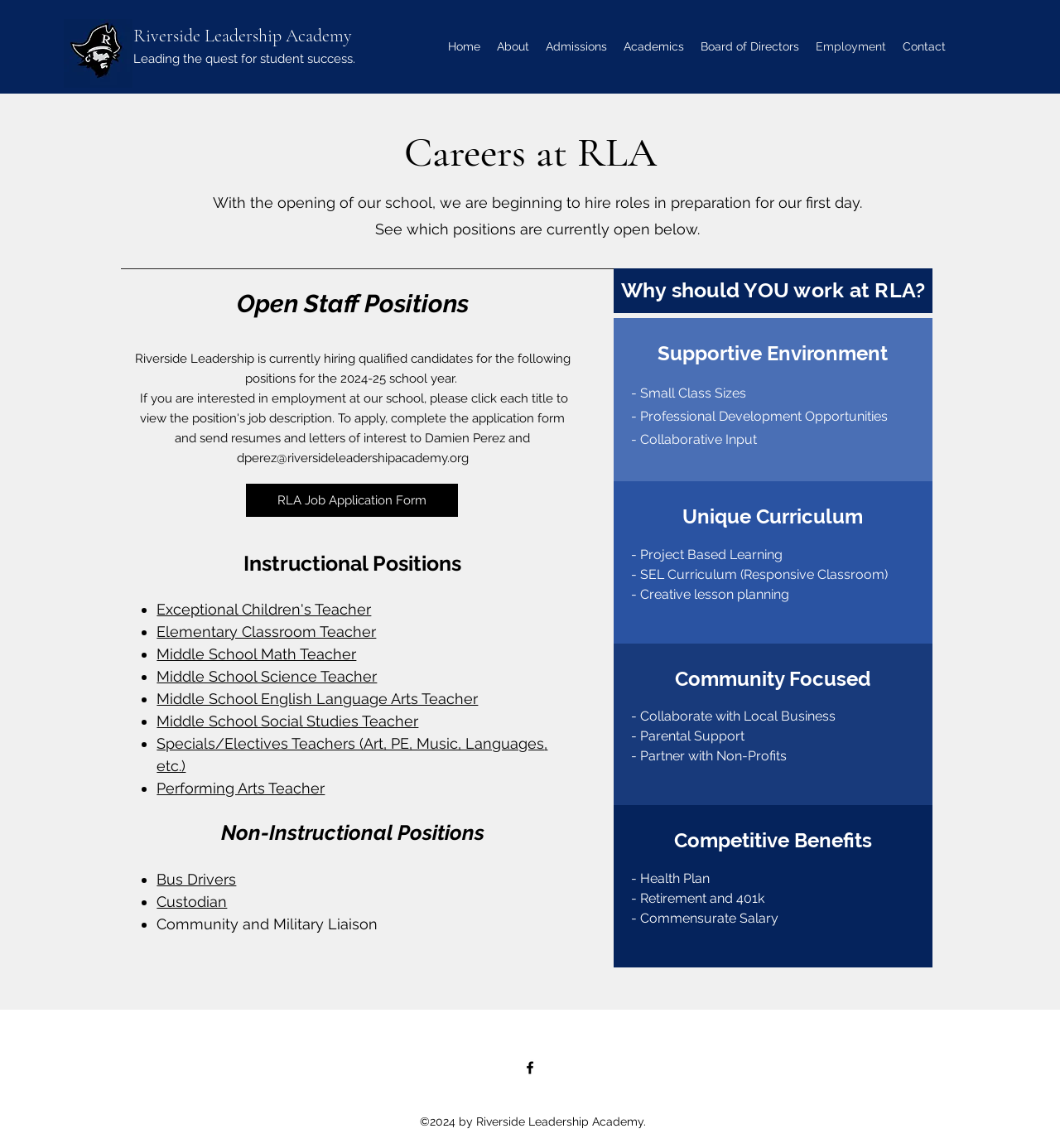What benefits does the school offer?
Provide a detailed answer to the question, using the image to inform your response.

The school offers competitive benefits, including a health plan, retirement and 401k, and a commensurate salary, as mentioned in the 'Competitive Benefits' section of the webpage.